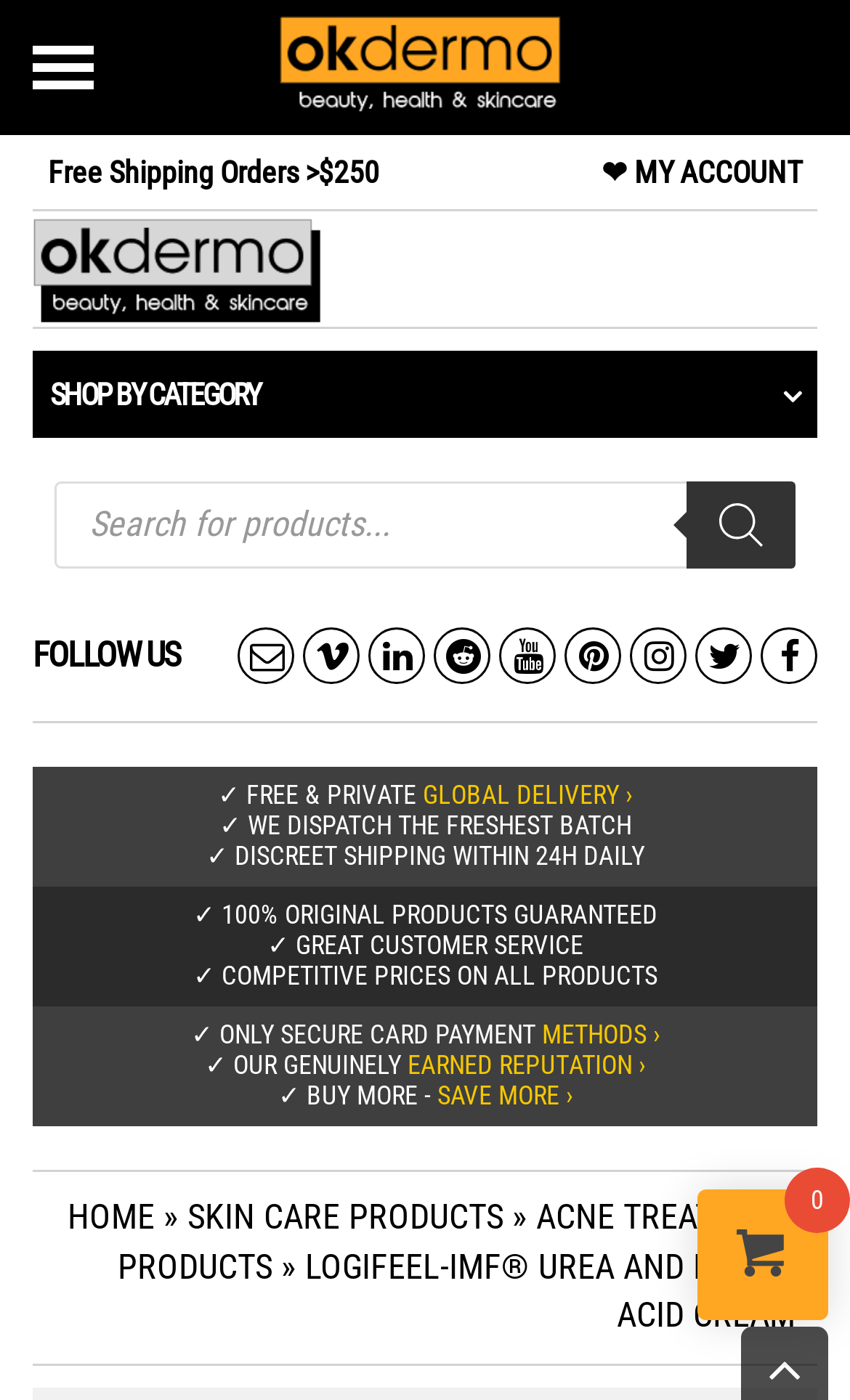Provide the bounding box coordinates of the HTML element described as: "Methods ›". The bounding box coordinates should be four float numbers between 0 and 1, i.e., [left, top, right, bottom].

[0.637, 0.729, 0.776, 0.75]